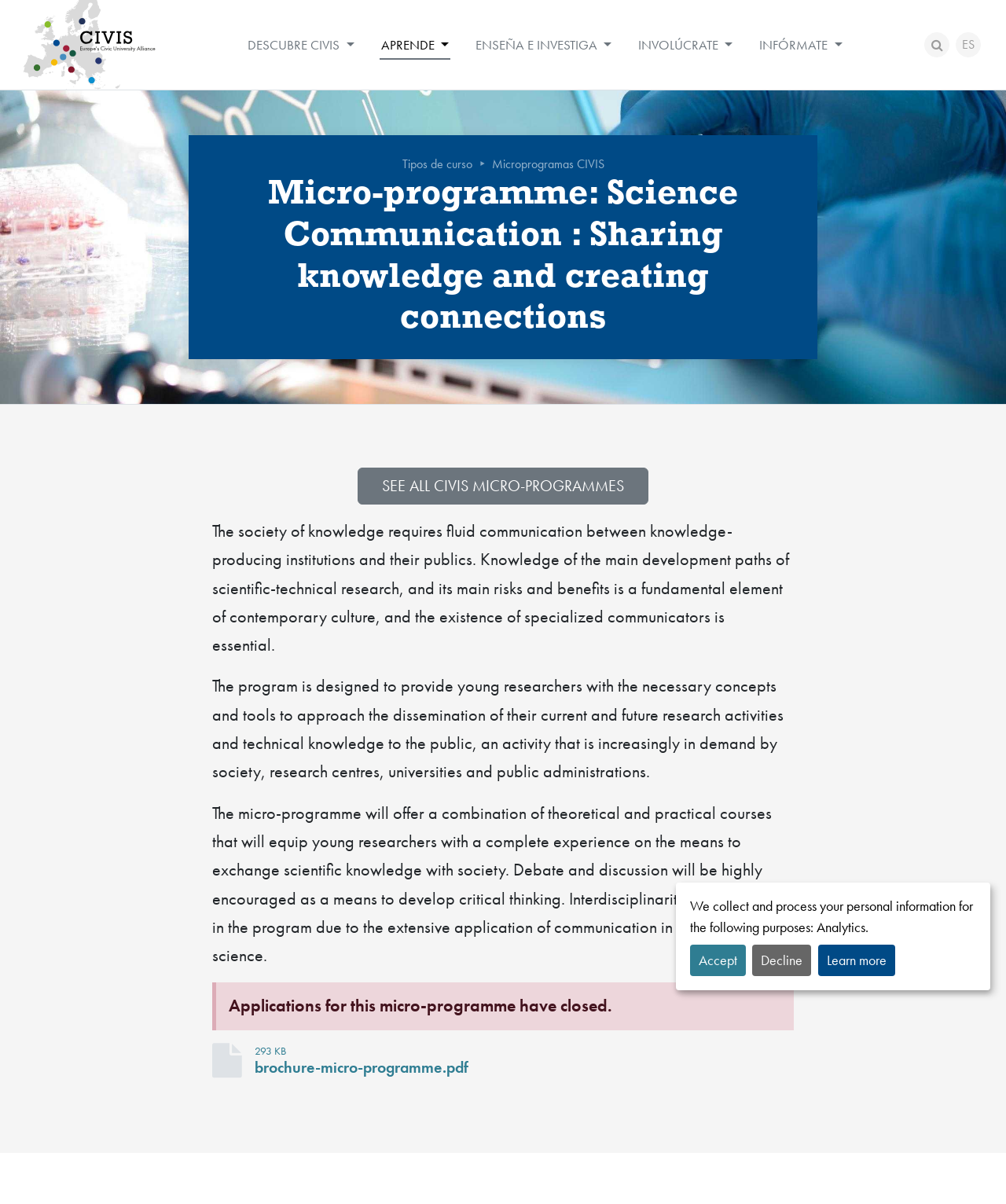Determine the bounding box coordinates of the clickable element to achieve the following action: 'Select the language ES'. Provide the coordinates as four float values between 0 and 1, formatted as [left, top, right, bottom].

[0.95, 0.027, 0.975, 0.048]